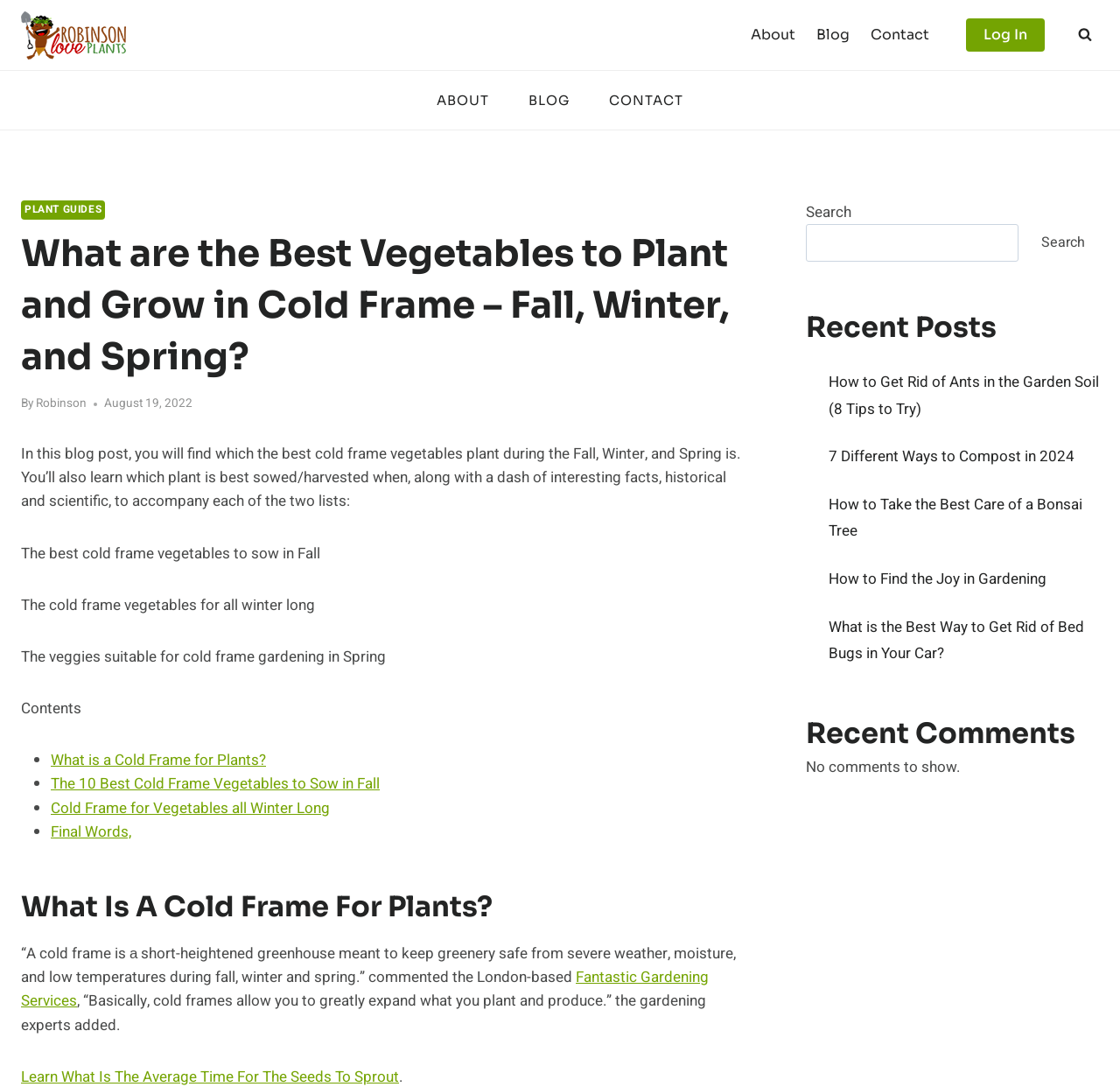Please identify the bounding box coordinates of the element's region that I should click in order to complete the following instruction: "Read the 'What are the Best Vegetables to Plant and Grow in Cold Frame – Fall, Winter, and Spring?' article". The bounding box coordinates consist of four float numbers between 0 and 1, i.e., [left, top, right, bottom].

[0.019, 0.21, 0.673, 0.352]